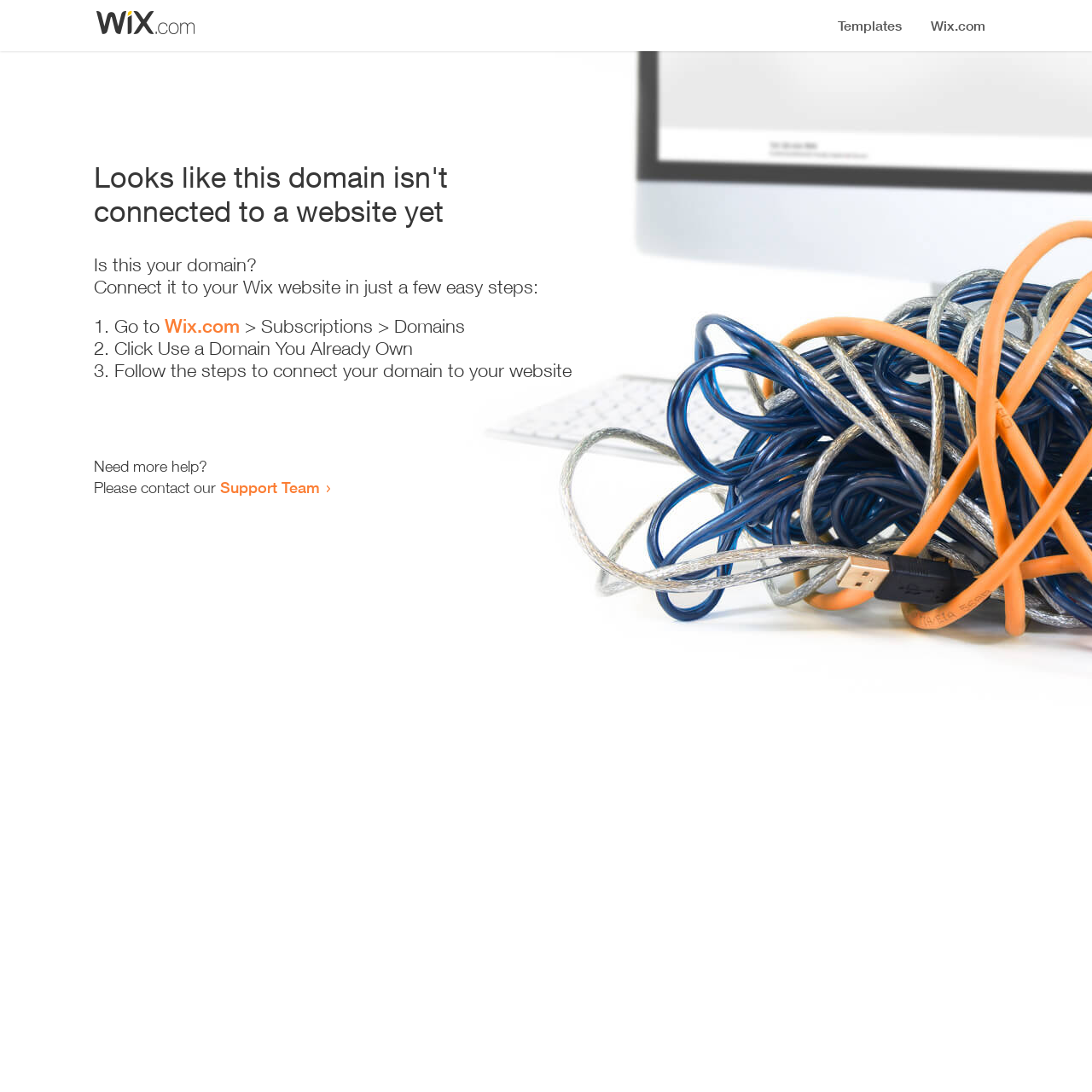What is the status of the domain?
Give a comprehensive and detailed explanation for the question.

Based on the heading 'Looks like this domain isn't connected to a website yet', it is clear that the domain is not connected to a website.